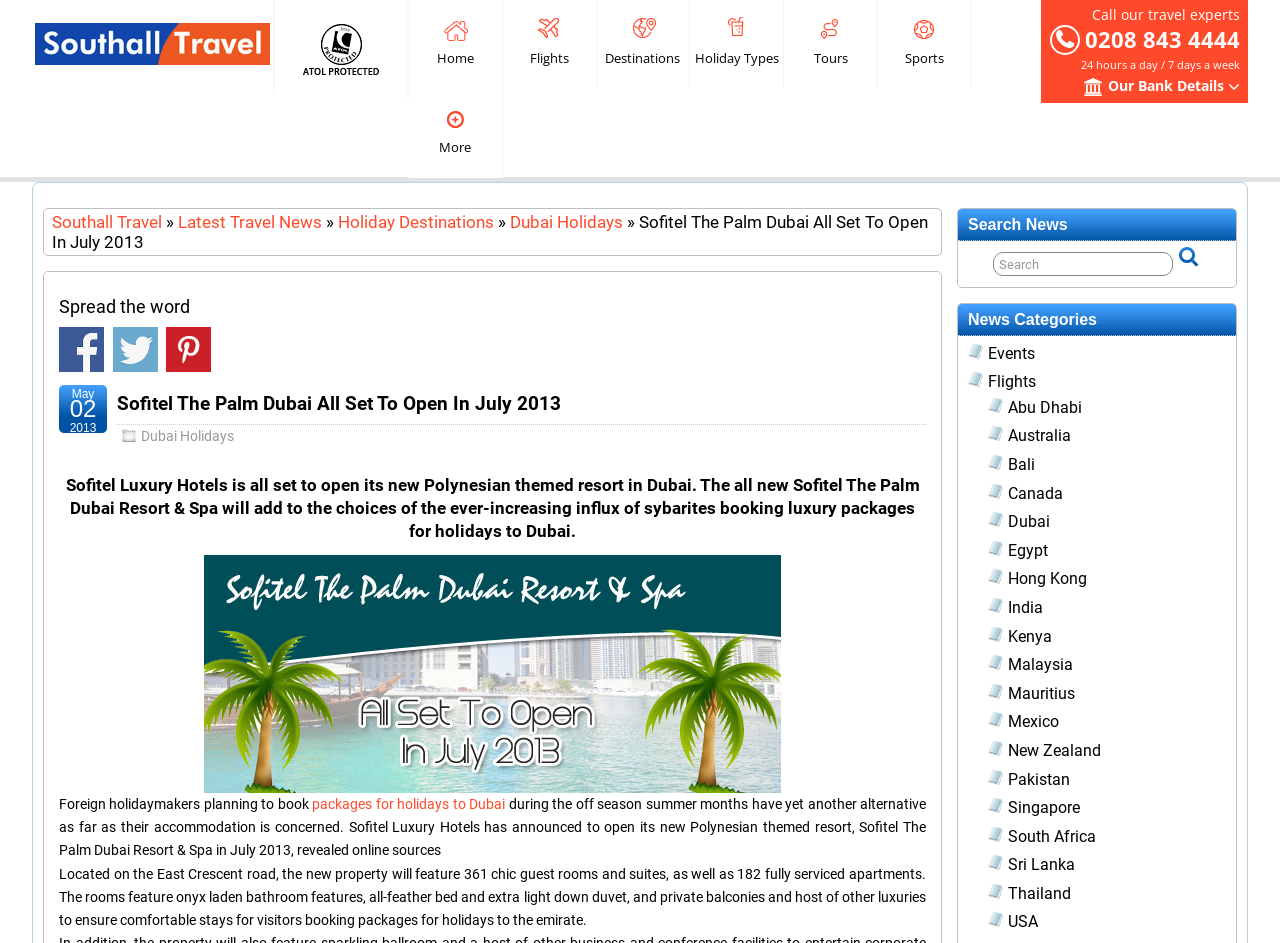Describe all the key features of the webpage in detail.

This webpage is about travel news, specifically focusing on the opening of a new Sofitel resort in Dubai. At the top, there is a navigation menu with links to "Home", "Flights", "Destinations", "Holiday Types", "Tours", "Sports", and "More". Below this, there is a section with a phone number and a link to "Our Bank Details". 

On the left side, there is a sidebar with links to "Latest Travel News", "Holiday Destinations", and "Dubai Holidays". The main content of the page is an article about the new Sofitel resort, which includes a heading, a brief summary, and a longer description of the resort's features and amenities. The article is accompanied by an image of the resort.

On the right side, there is a complementary section with a search bar and a list of news categories, including "Events", "Flights", and various destinations such as "Abu Dhabi", "Australia", "Bali", and more.